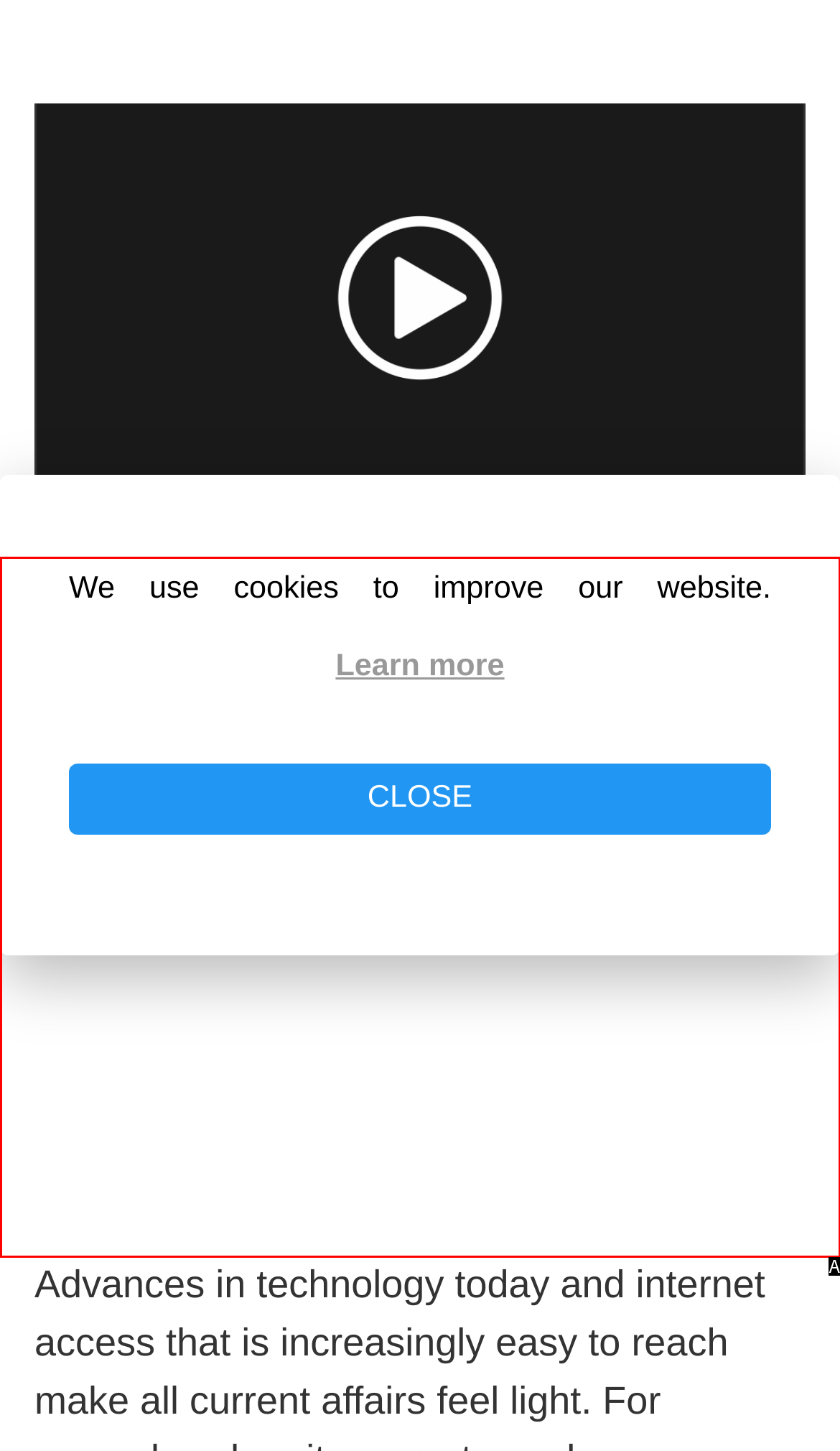From the options presented, which lettered element matches this description: aria-label="Advertisement" name="aswift_1" title="Advertisement"
Reply solely with the letter of the matching option.

A